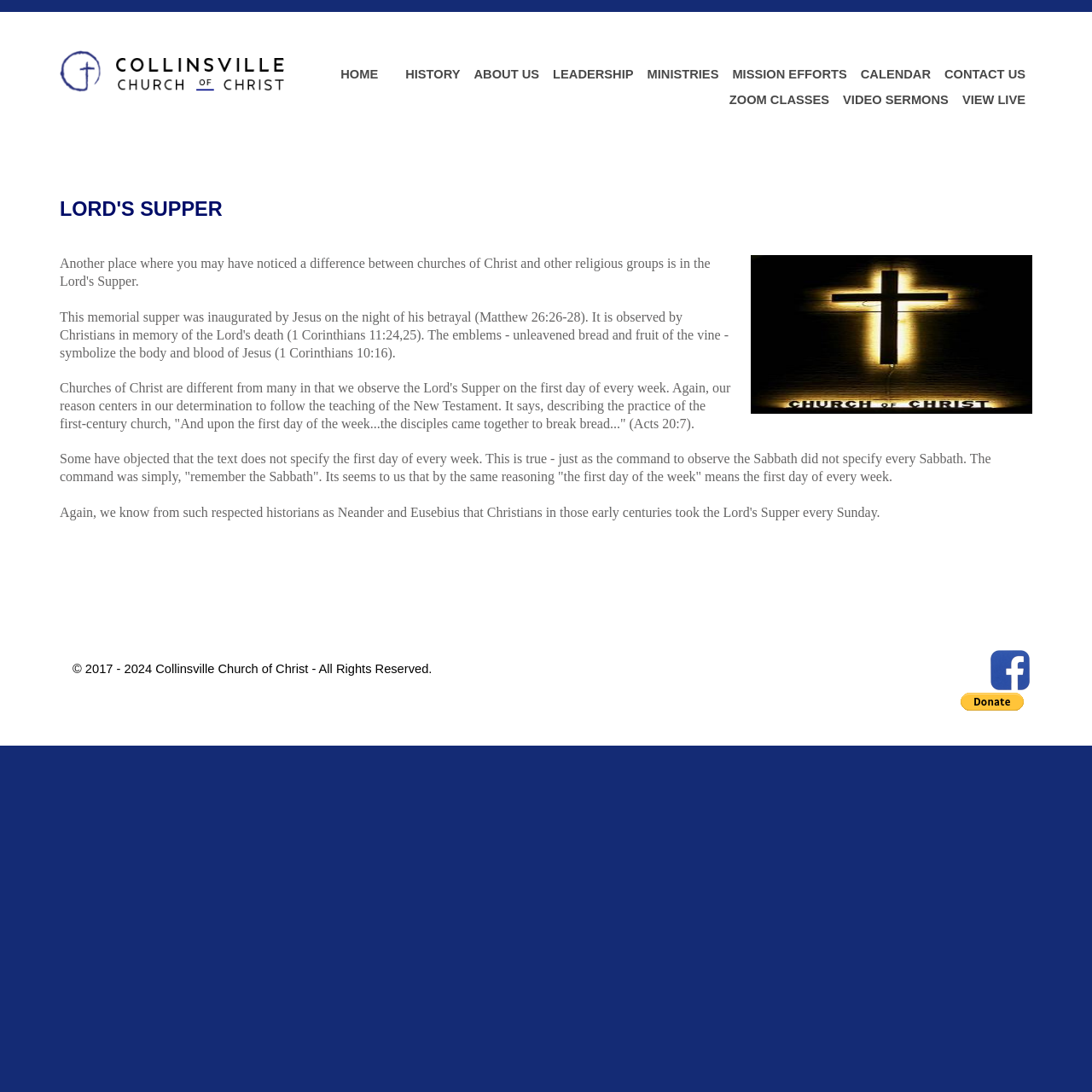What social media platform is linked on the webpage?
Please respond to the question with as much detail as possible.

The link to Facebook can be found at the bottom of the webpage, indicated by the image of the Facebook logo.